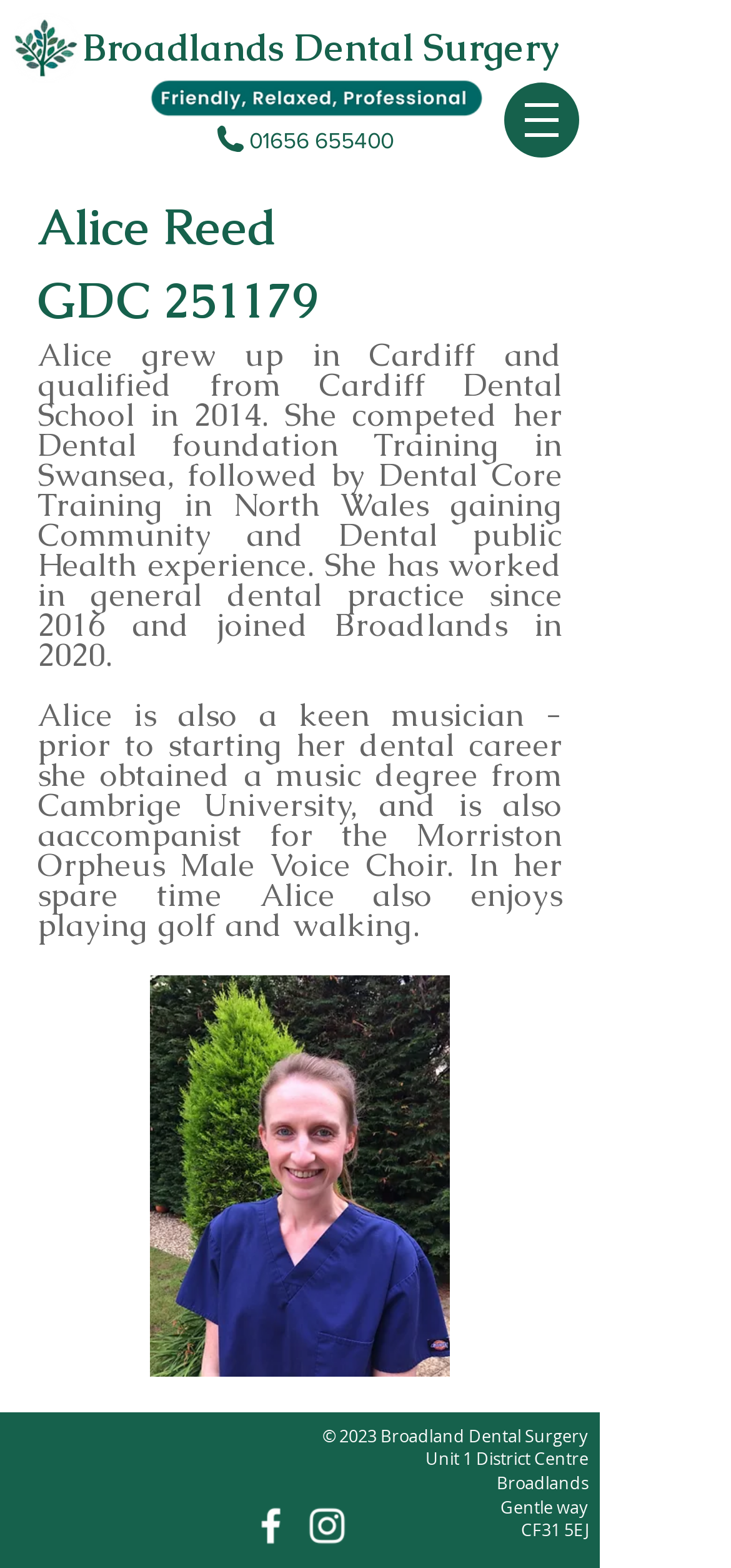Offer a meticulous description of the webpage's structure and content.

The webpage is about Alice, a dentist at Broadlands Dental Surgery. At the top, there is a navigation menu labeled "Site" with a button that has a popup menu. Below the navigation menu, there are two images: one is an "Untitled design" and the other is the logo of Broadlands Dental Surgery.

The main content of the page is divided into two sections. On the left, there is a heading that reads "Broadlands Dental Surgery" with a link to the same text below it. Next to the heading, there is a phone number "01656 655400" with a link. 

On the right side, there is a large section dedicated to Alice. It starts with a heading that introduces Alice, followed by a paragraph of text that describes her background, education, and experience as a dentist. The text also mentions her hobbies, including music and sports. Below the text, there is an image of Alice.

At the bottom of the page, there is a footer section that contains the copyright information "© 2023 Broadland Dental Surgery" and the address of the dental surgery. There are also social media links to Facebook and Instagram, represented by their respective icons.